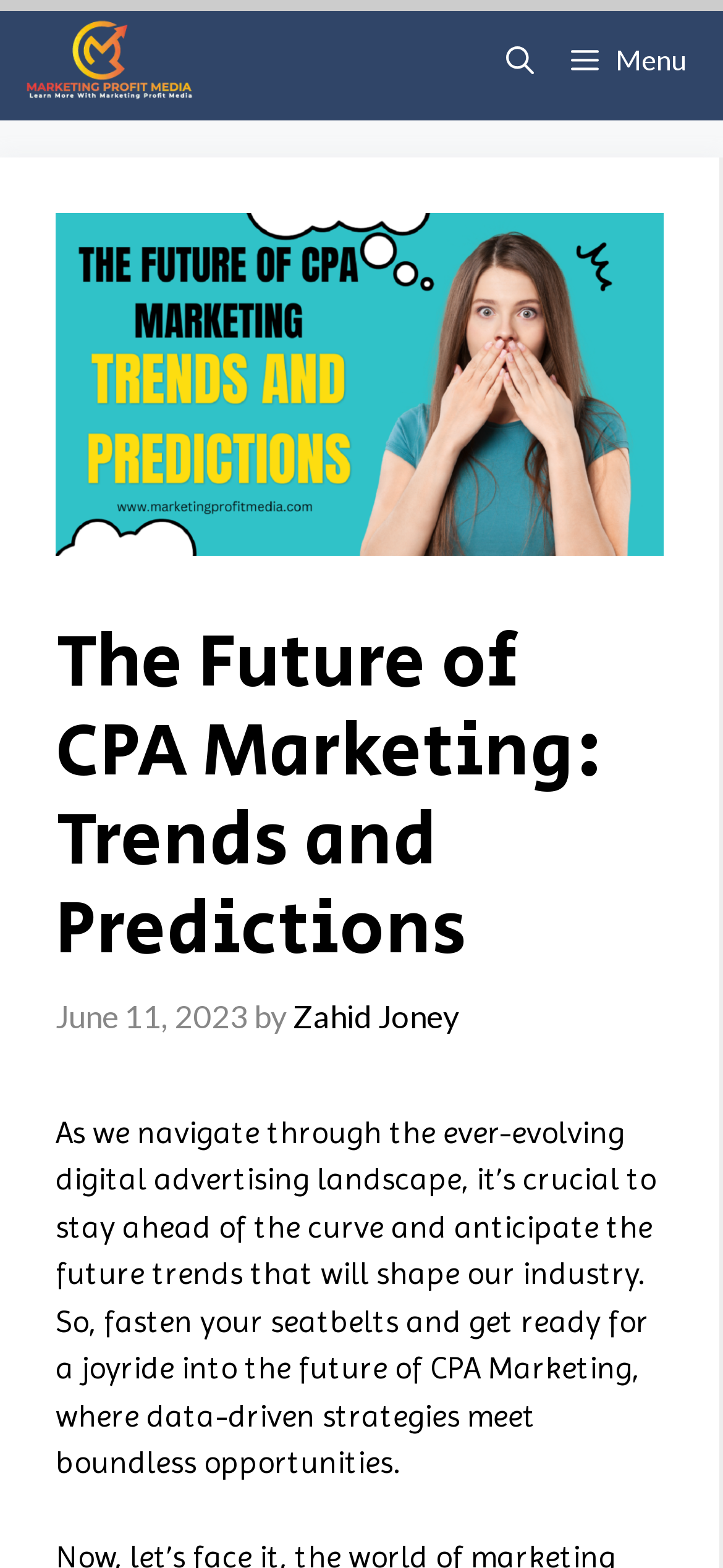Identify the bounding box coordinates for the UI element described as: "title="Marketing Profit Media"". The coordinates should be provided as four floats between 0 and 1: [left, top, right, bottom].

[0.026, 0.0, 0.276, 0.077]